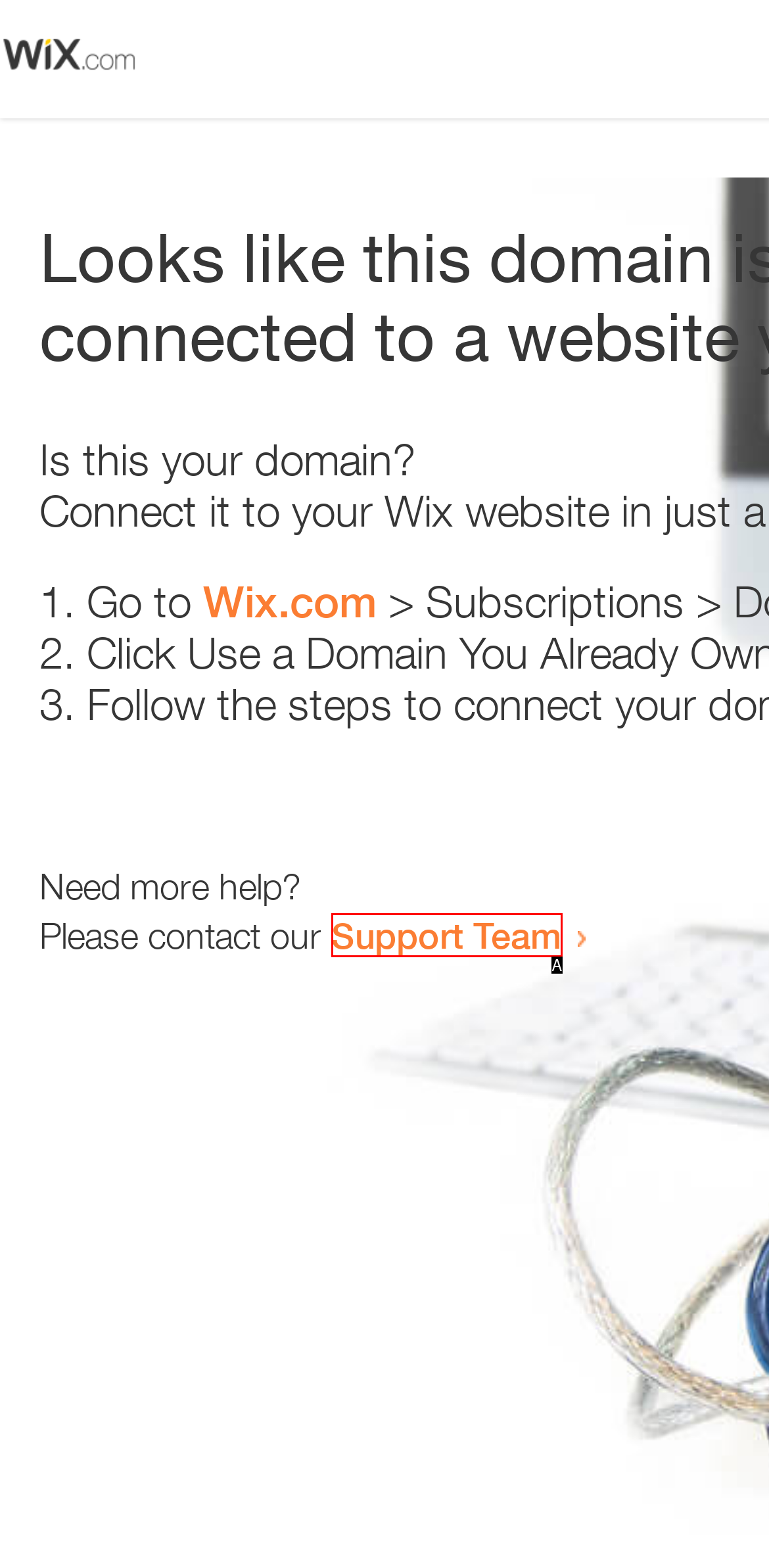Based on the given description: Support Team, determine which HTML element is the best match. Respond with the letter of the chosen option.

A